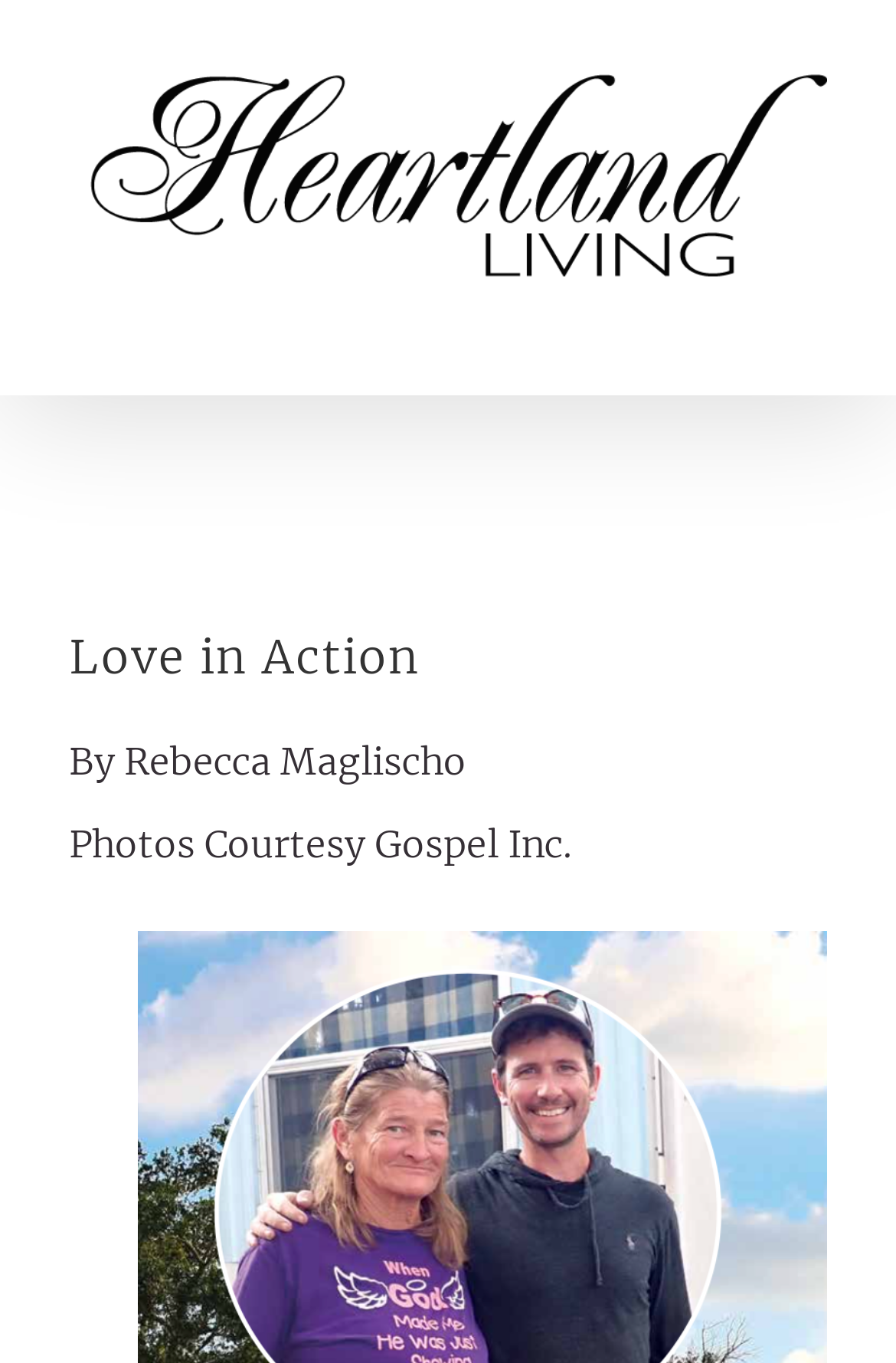Given the element description, predict the bounding box coordinates in the format (top-left x, top-left y, bottom-right x, bottom-right y). Make sure all values are between 0 and 1. Here is the element description: alt="Heartland LIVING Magazine Logo"

[0.077, 0.035, 0.923, 0.22]